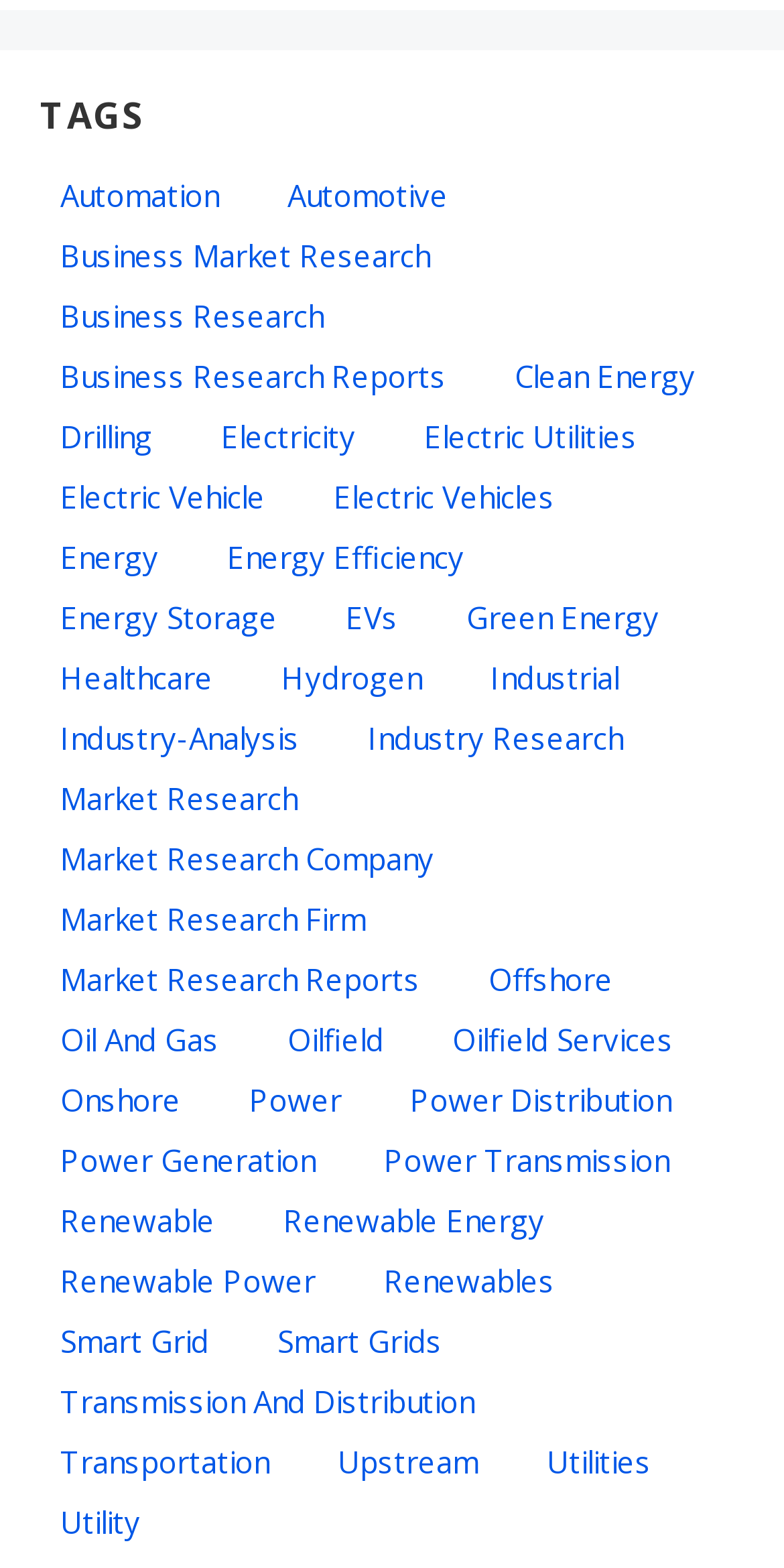Give a one-word or one-phrase response to the question:
How many categories are listed?

30